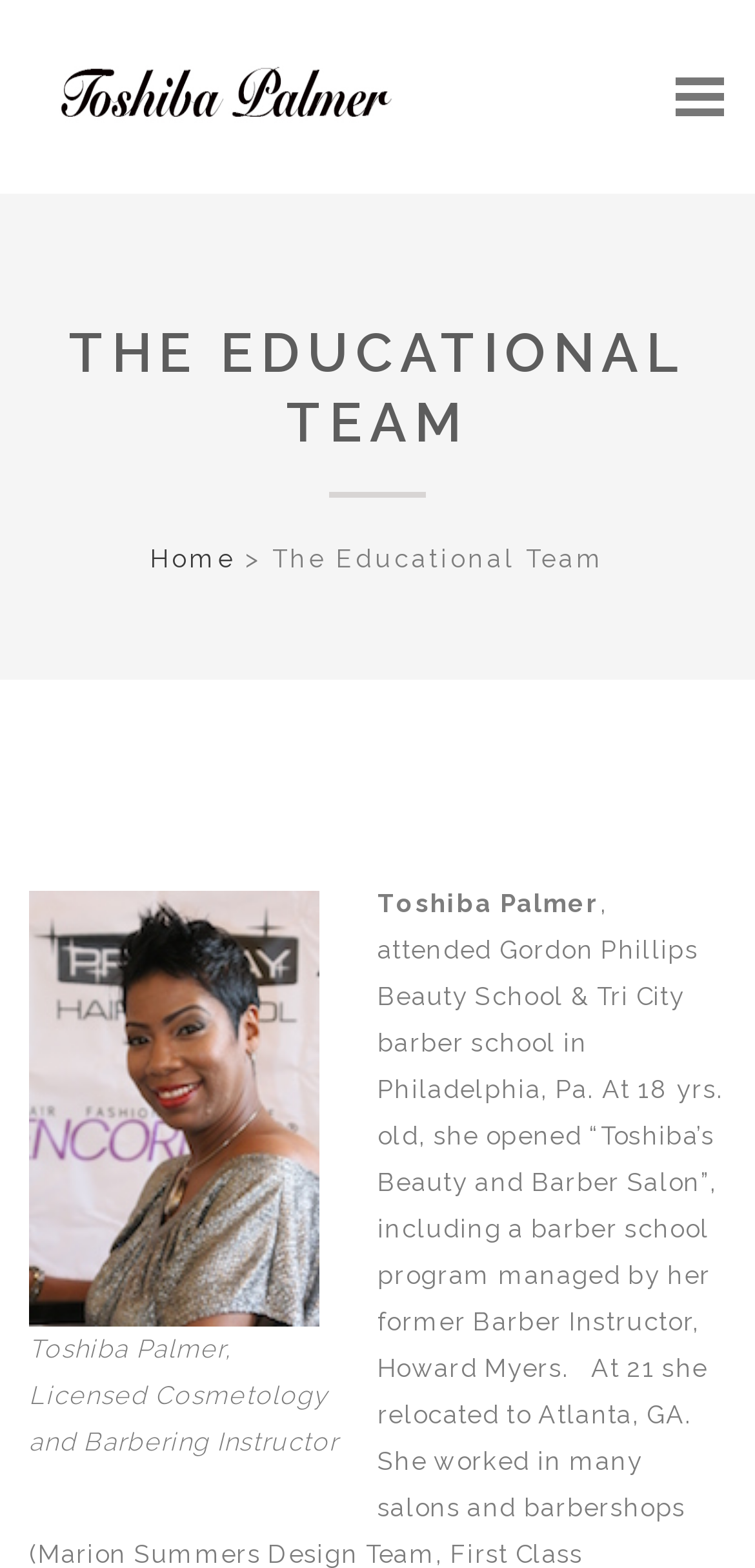Carefully examine the image and provide an in-depth answer to the question: Is Toshiba Palmer an image or a text?

There is an image with the description 'Toshiba Palmer,' and also a text 'Toshiba Palmer, Licensed Cosmetology and Barbering Instructor' which suggests that Toshiba Palmer is represented by both an image and a text on the webpage.